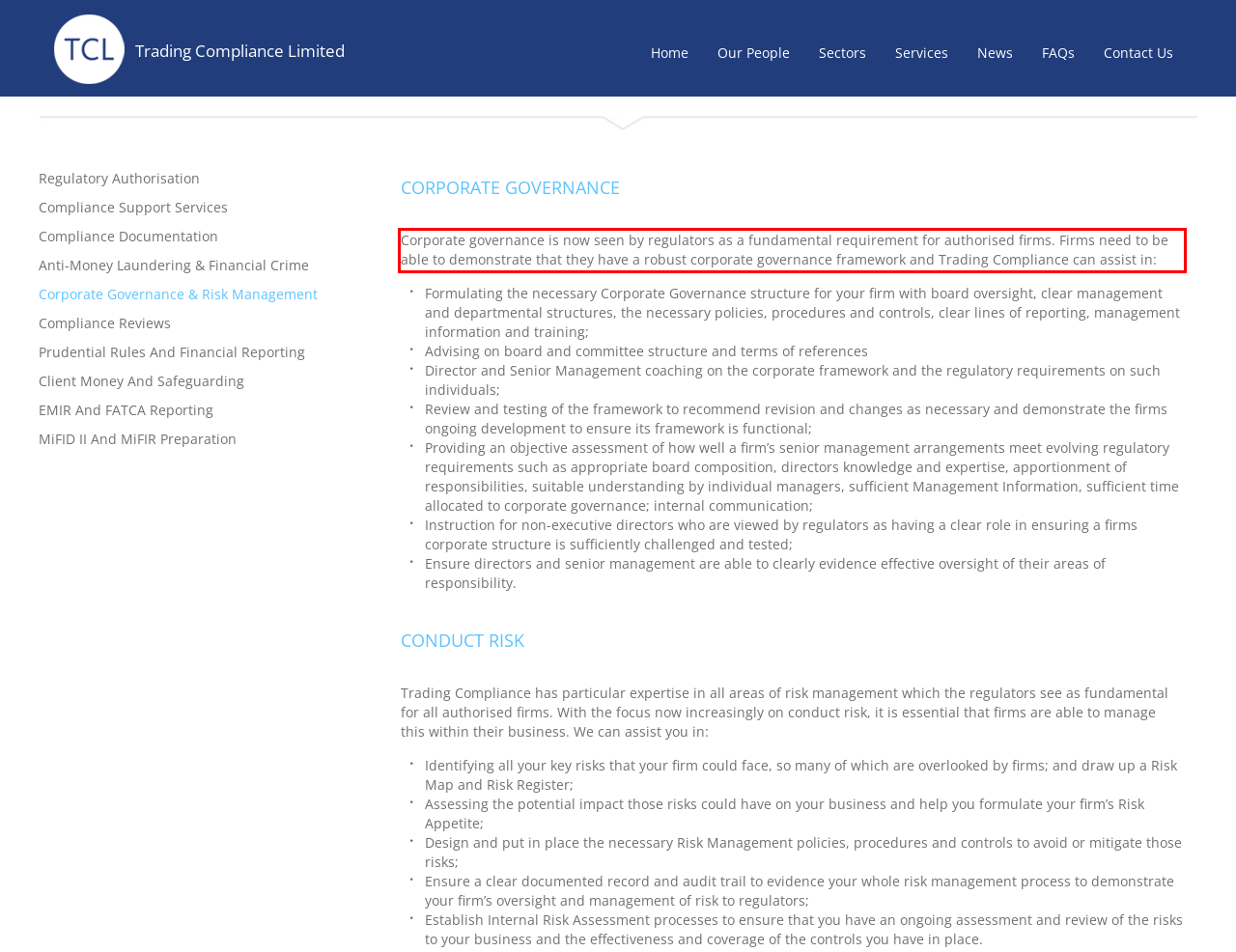Given the screenshot of the webpage, identify the red bounding box, and recognize the text content inside that red bounding box.

Corporate governance is now seen by regulators as a fundamental requirement for authorised firms. Firms need to be able to demonstrate that they have a robust corporate governance framework and Trading Compliance can assist in: